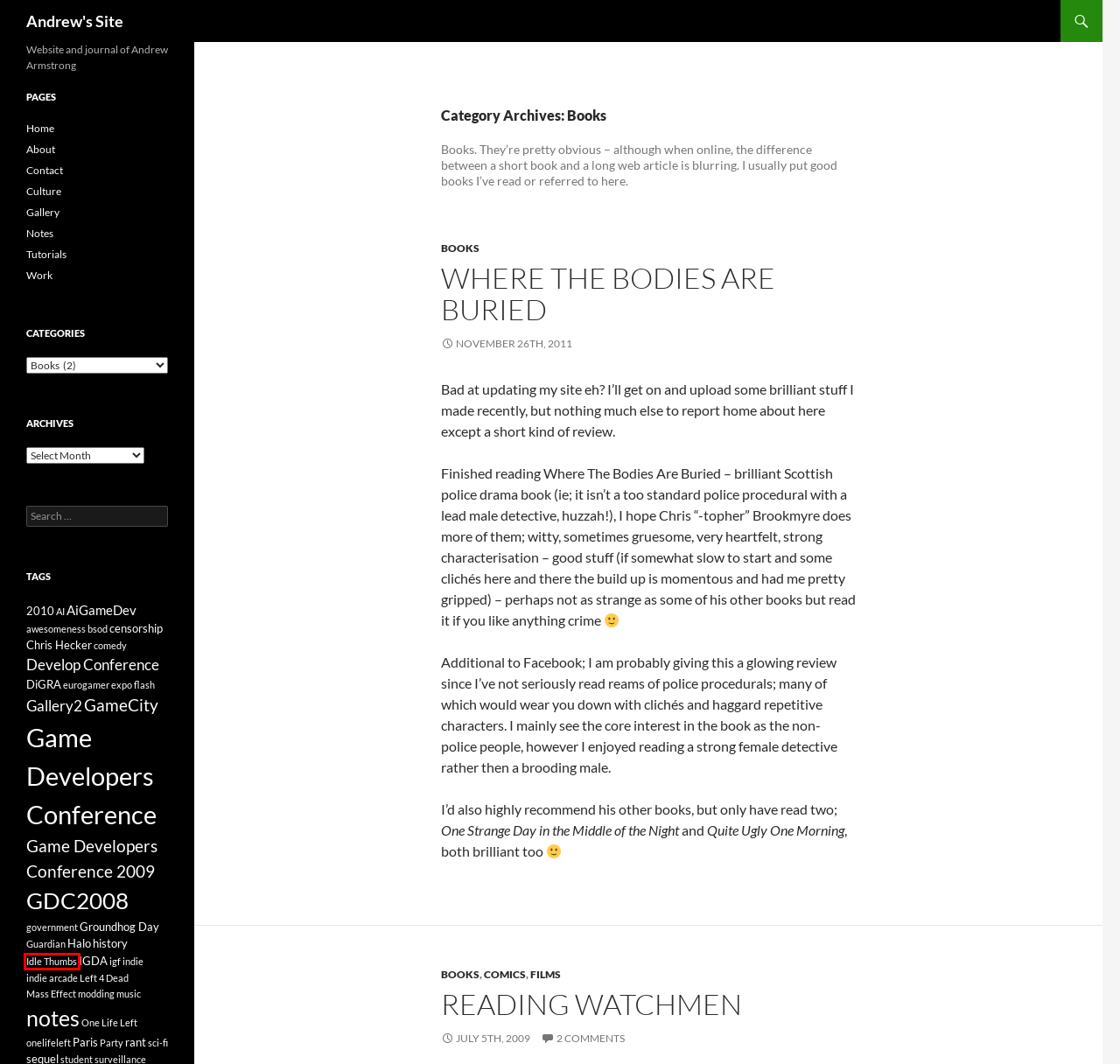You are presented with a screenshot of a webpage containing a red bounding box around an element. Determine which webpage description best describes the new webpage after clicking on the highlighted element. Here are the candidates:
A. Game Developers Conference 2009 | Andrew's Site
B. Left 4 Dead | Andrew's Site
C. Work | Andrew's Site
D. Contact | Andrew's Site
E. Guardian | Andrew's Site
F. Where The Bodies Are Buried | Andrew's Site
G. Idle Thumbs | Andrew's Site
H. Mass Effect | Andrew's Site

G